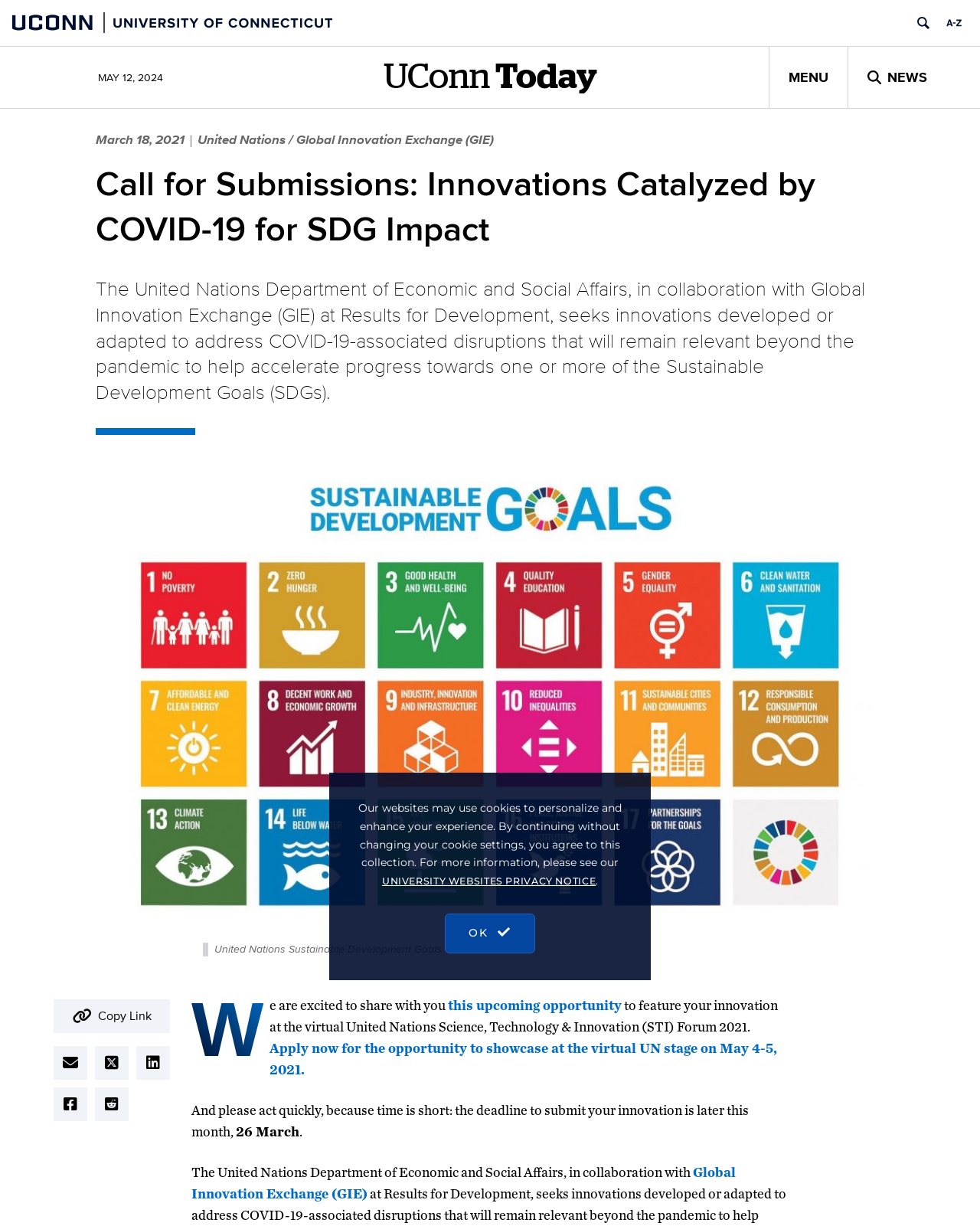Provide the bounding box coordinates of the HTML element described by the text: "this upcoming opportunity".

[0.457, 0.813, 0.635, 0.826]